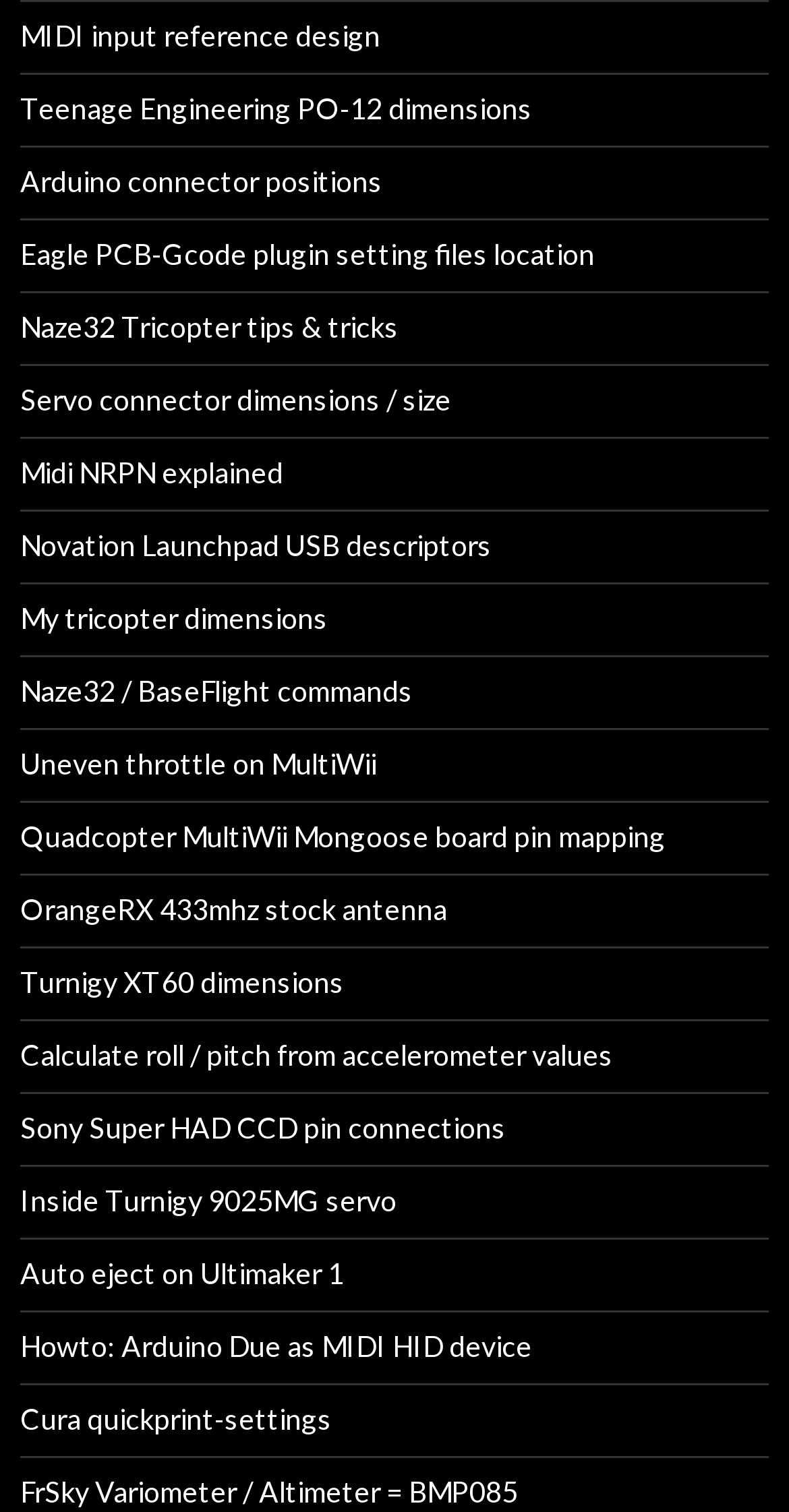Please give a short response to the question using one word or a phrase:
What is the topic of the first link?

MIDI input reference design